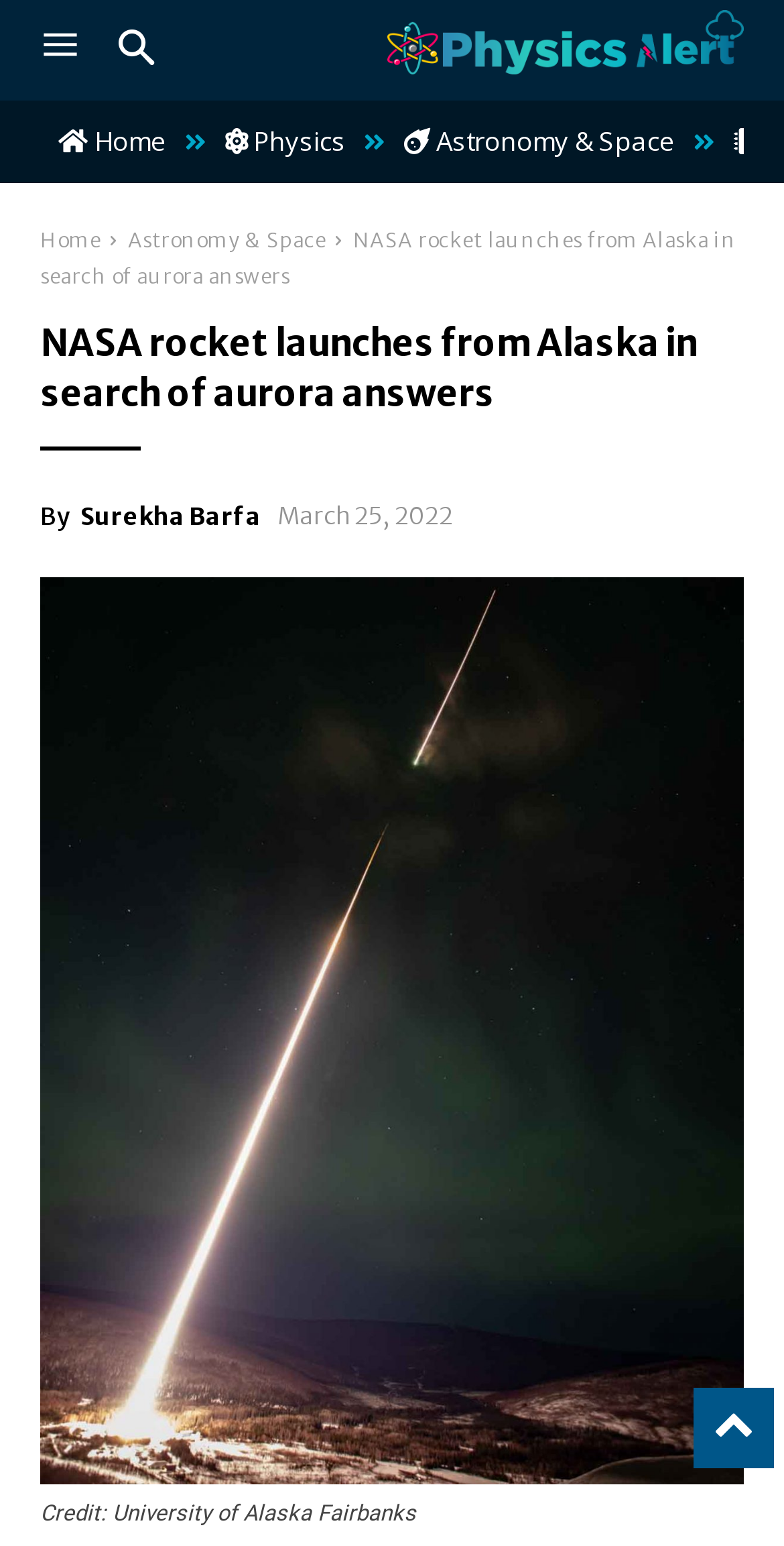Give a full account of the webpage's elements and their arrangement.

The webpage is about a NASA rocket launch from Alaska in search of aurora answers. At the top left of the page, there is a small image. On the top right, there is a logo link with an image. Below the logo, there are three links: "Home", "Physics", and "Astronomy & Space". 

The main content of the page starts with a heading that reads "NASA rocket launches from Alaska in search of aurora answers". Below the heading, there is a paragraph of text that begins with "By" followed by the author's name, "Surekha Barfa". The date "March 25, 2022" is displayed next to the author's name.

The main attraction of the page is a large figure that takes up most of the page's width, showcasing the NASA rocket launch. The figure has a caption at the bottom that credits the University of Alaska Fairbanks.